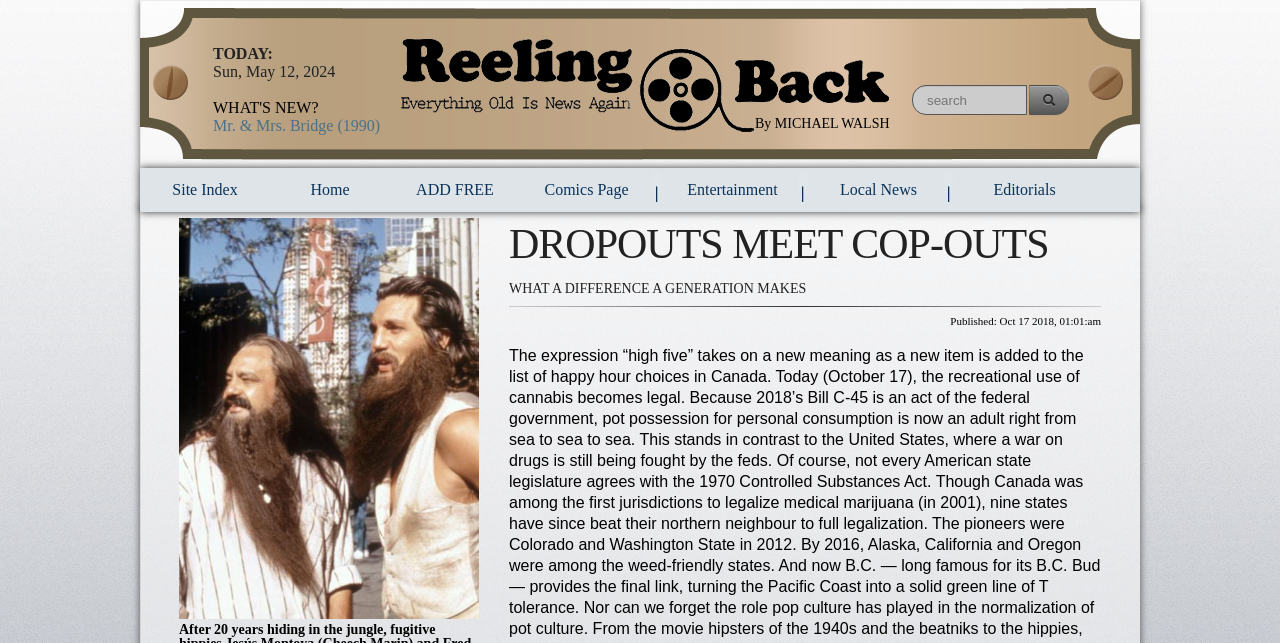Locate the bounding box coordinates of the region to be clicked to comply with the following instruction: "visit Entertainment page". The coordinates must be four float numbers between 0 and 1, in the form [left, top, right, bottom].

[0.52, 0.269, 0.624, 0.322]